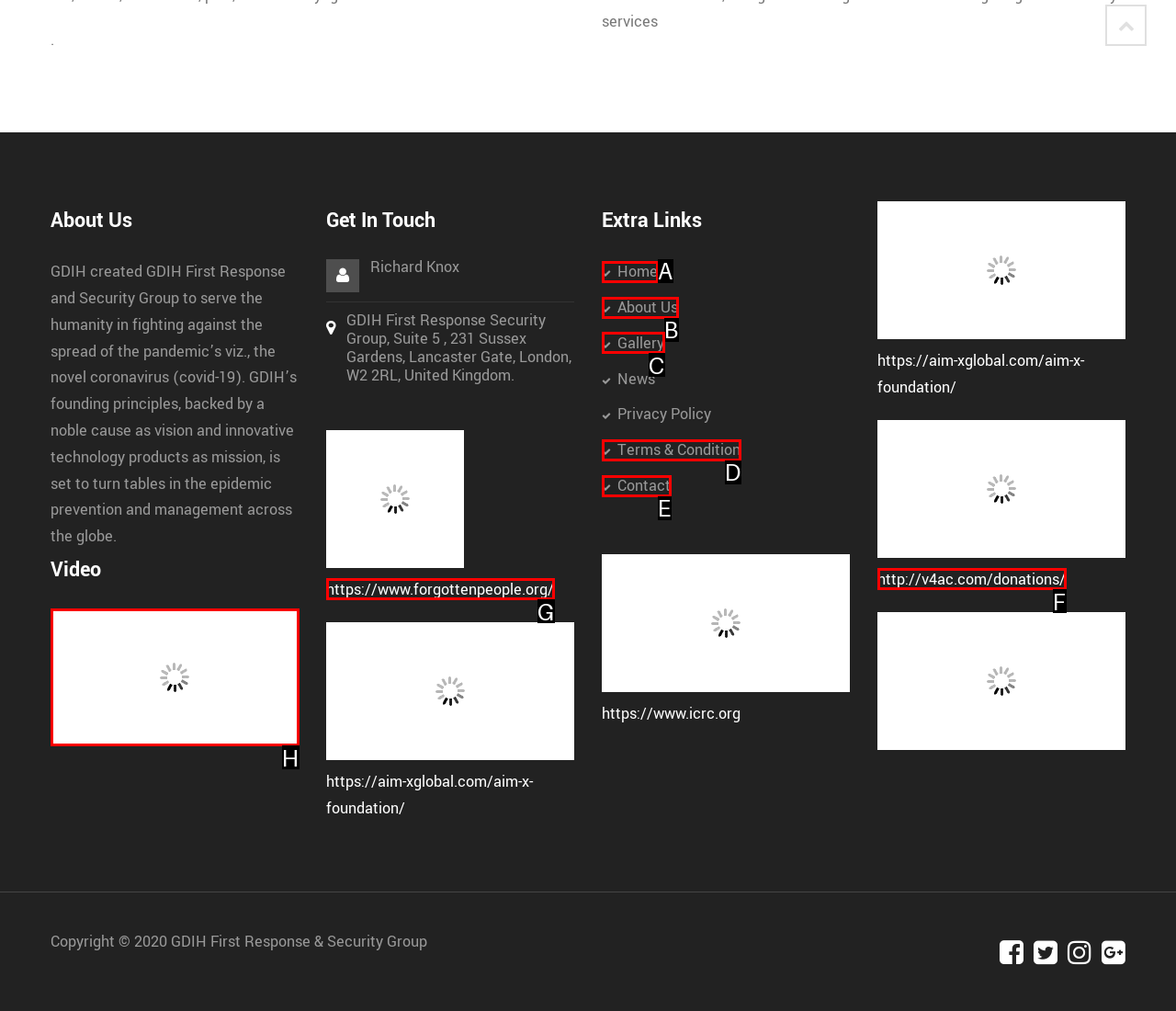Given the task: Apply for job, indicate which boxed UI element should be clicked. Provide your answer using the letter associated with the correct choice.

None